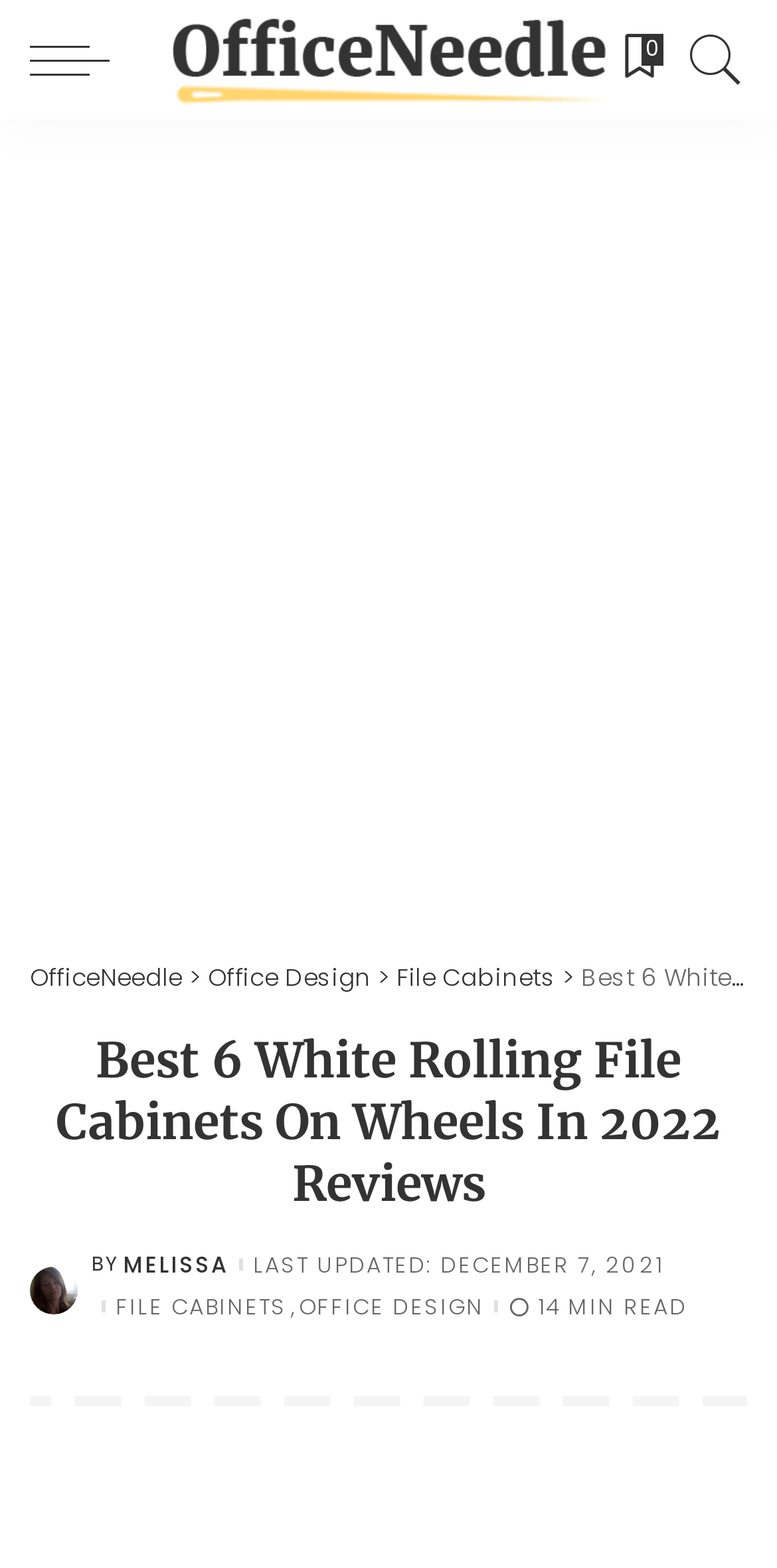Please analyze the image and provide a thorough answer to the question:
What is the website about?

Based on the webpage structure and content, it appears that the website is reviewing and comparing different white rolling file cabinets, providing information to help users make a purchase decision.